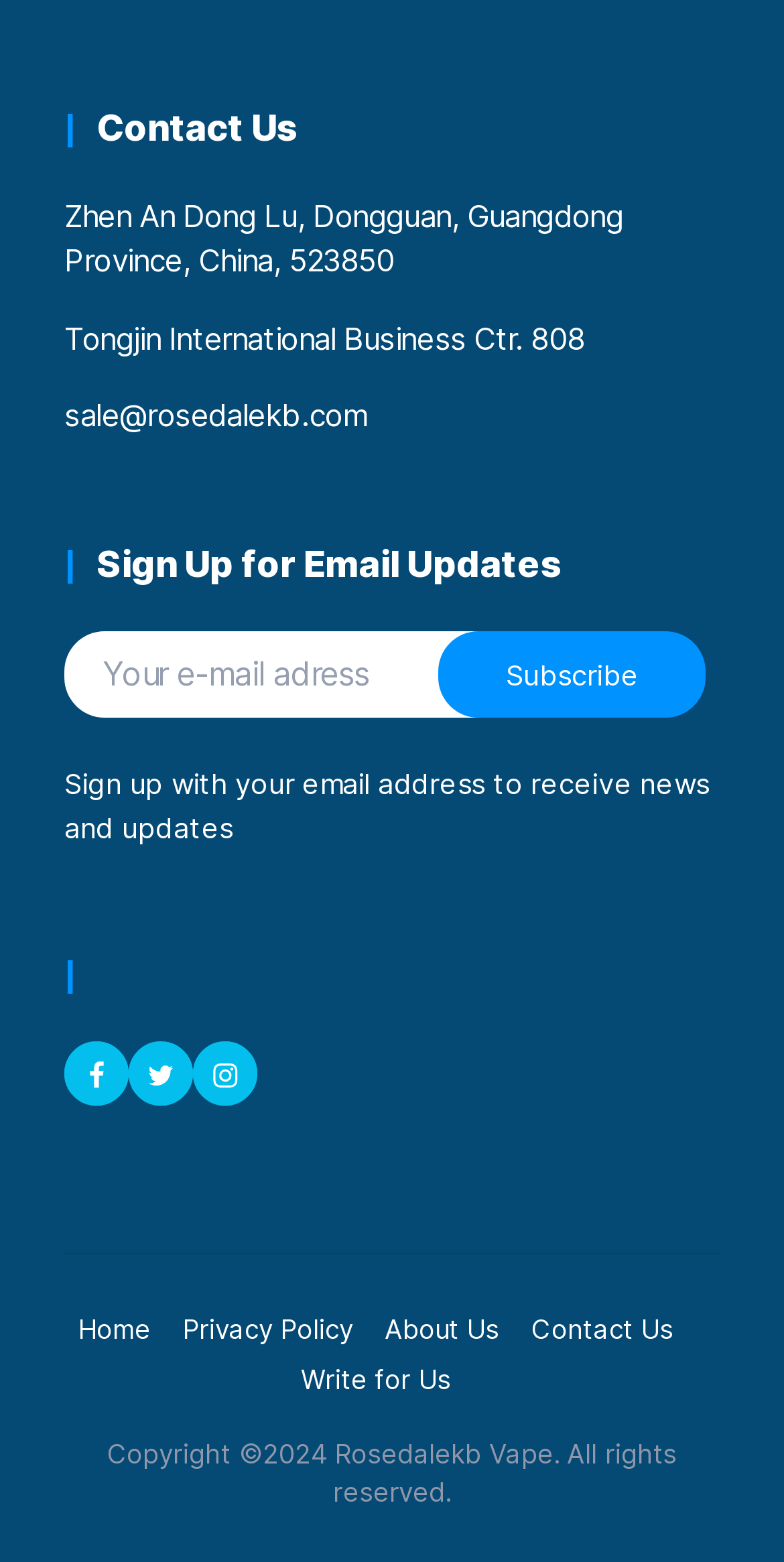Please specify the bounding box coordinates of the clickable section necessary to execute the following command: "Browse".

None